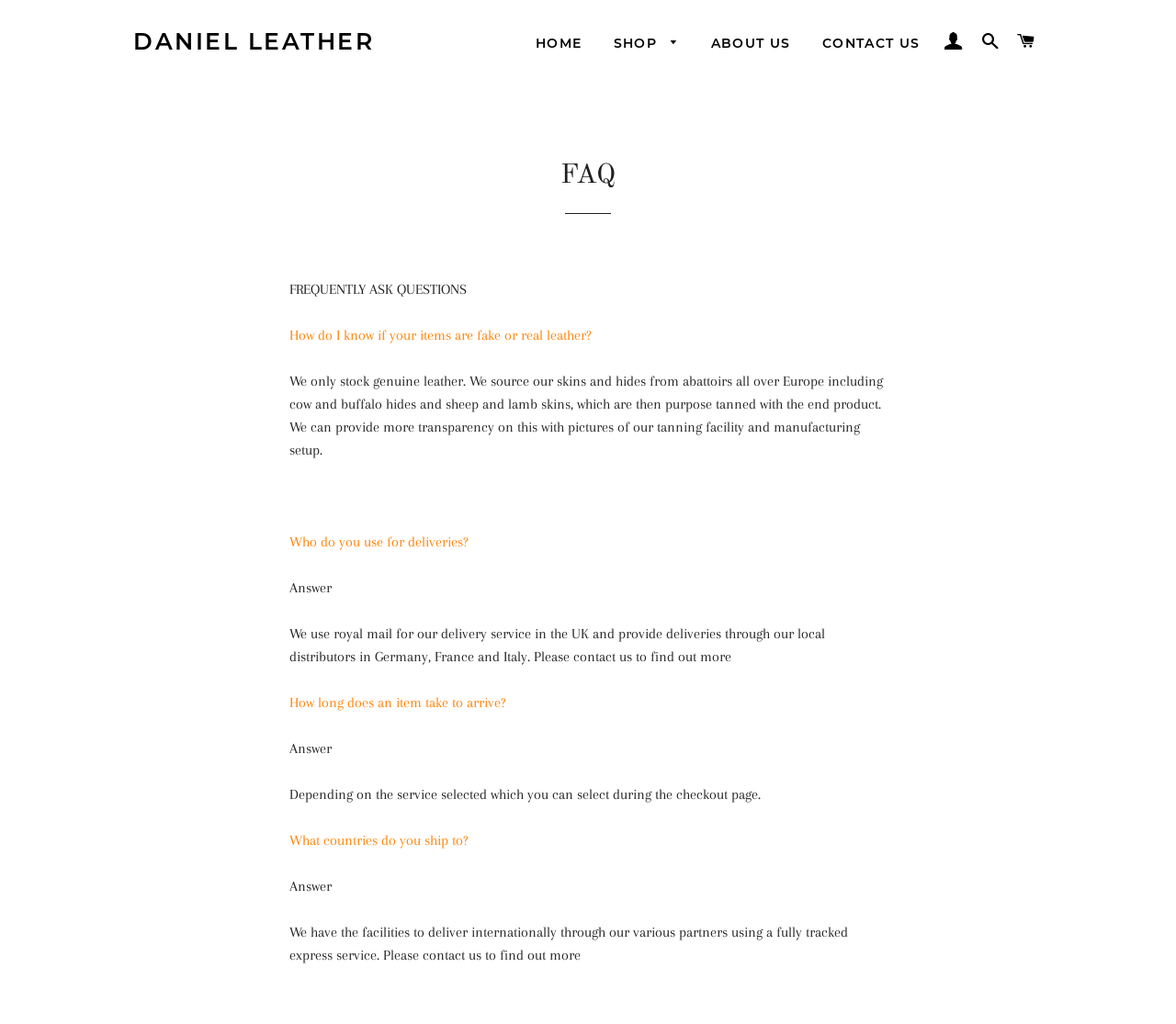What is the source of the leather used in the products?
Give a one-word or short phrase answer based on the image.

Abattoirs in Europe